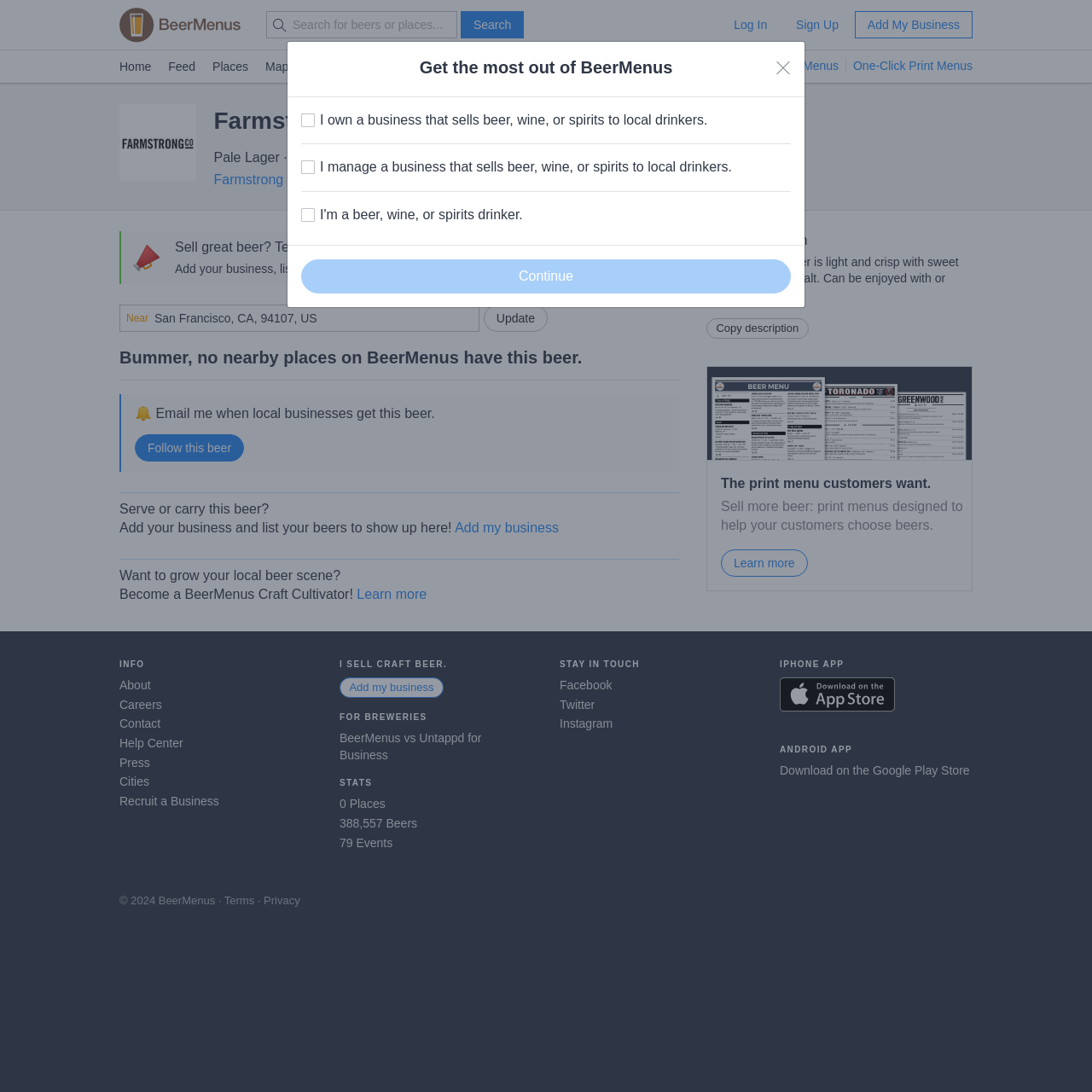Identify the bounding box coordinates of the clickable region required to complete the instruction: "Follow this beer". The coordinates should be given as four float numbers within the range of 0 and 1, i.e., [left, top, right, bottom].

[0.123, 0.397, 0.223, 0.422]